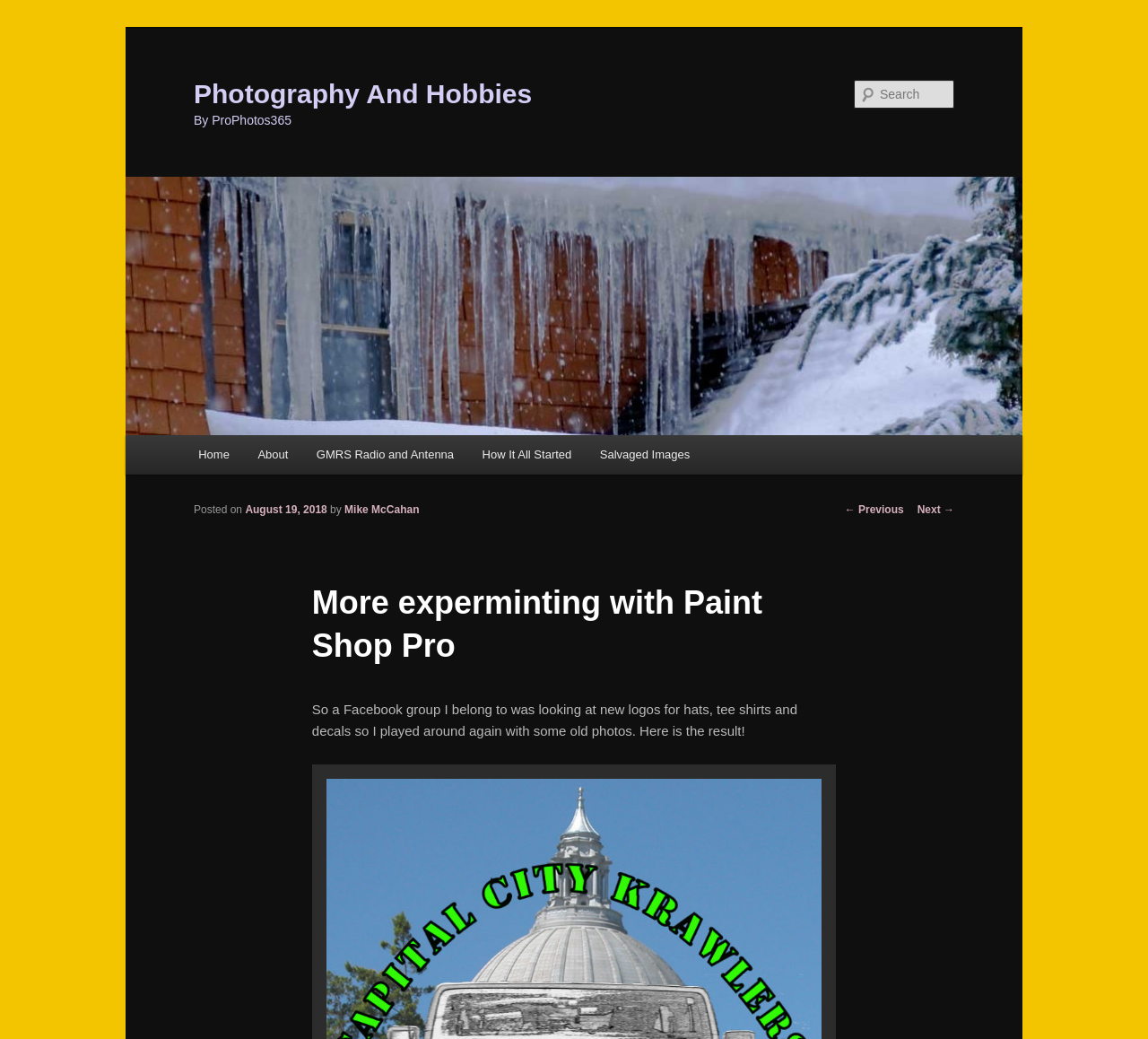Determine the bounding box coordinates for the area that needs to be clicked to fulfill this task: "View next post". The coordinates must be given as four float numbers between 0 and 1, i.e., [left, top, right, bottom].

[0.799, 0.484, 0.831, 0.497]